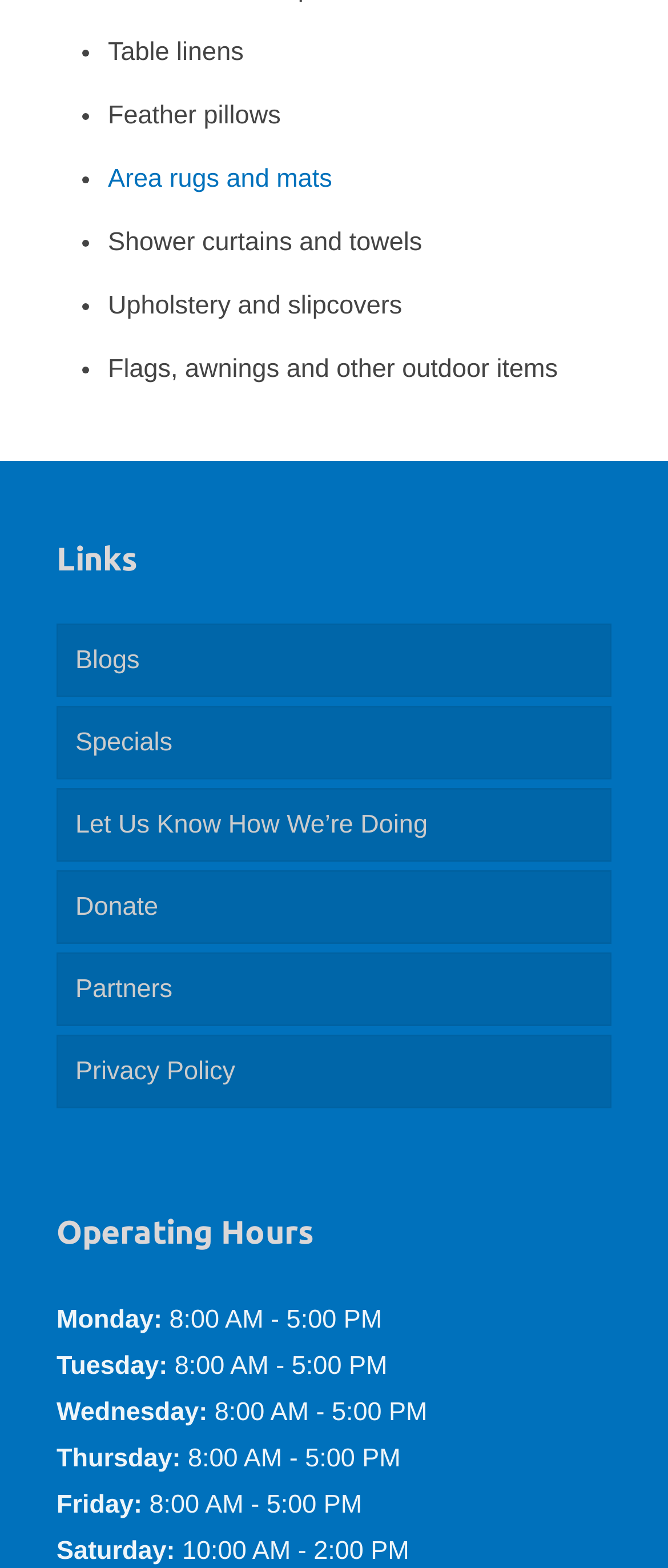Please answer the following question using a single word or phrase: What is the link below 'Links'?

Blogs